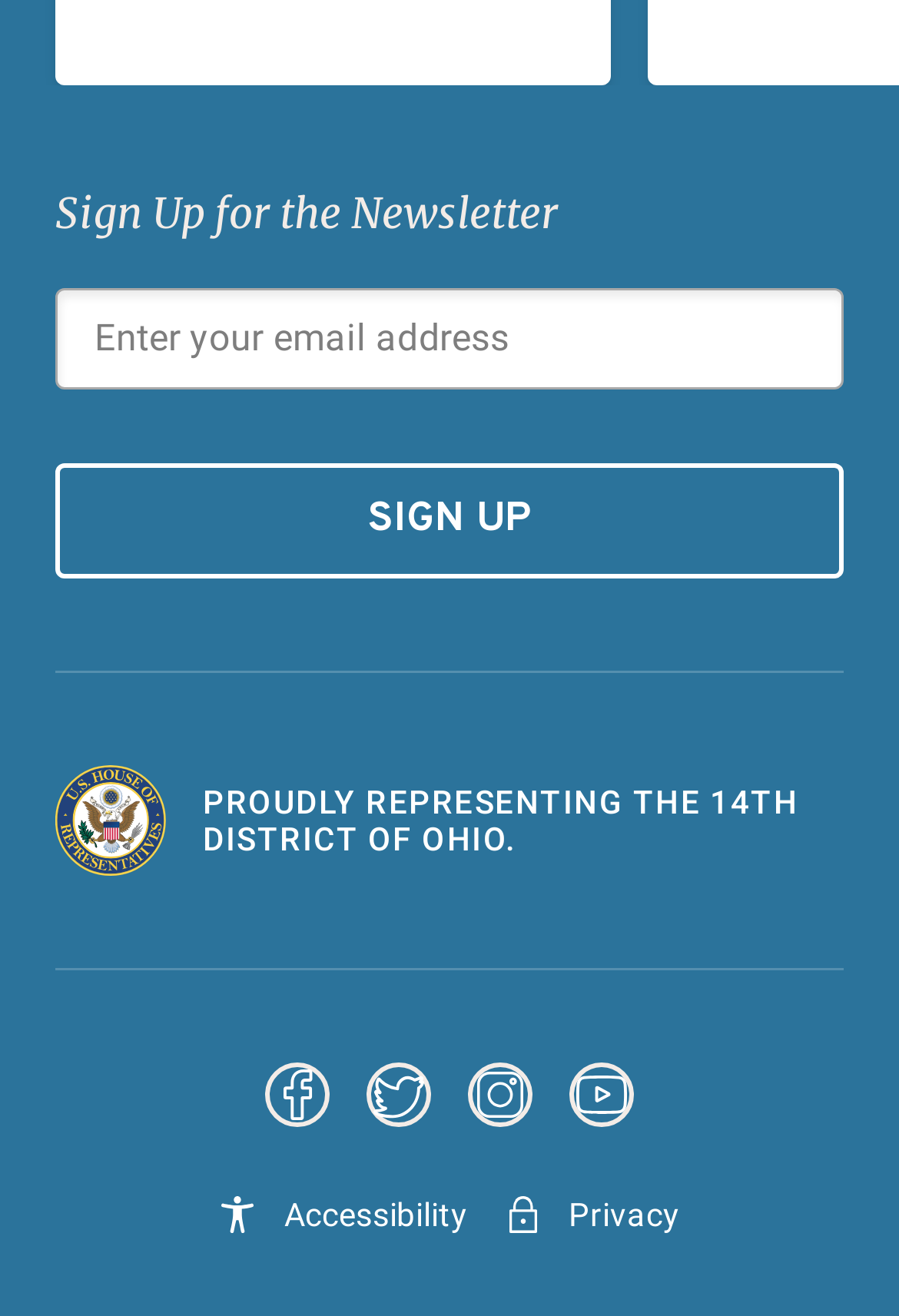Answer briefly with one word or phrase:
What is the purpose of the textbox?

Enter email address